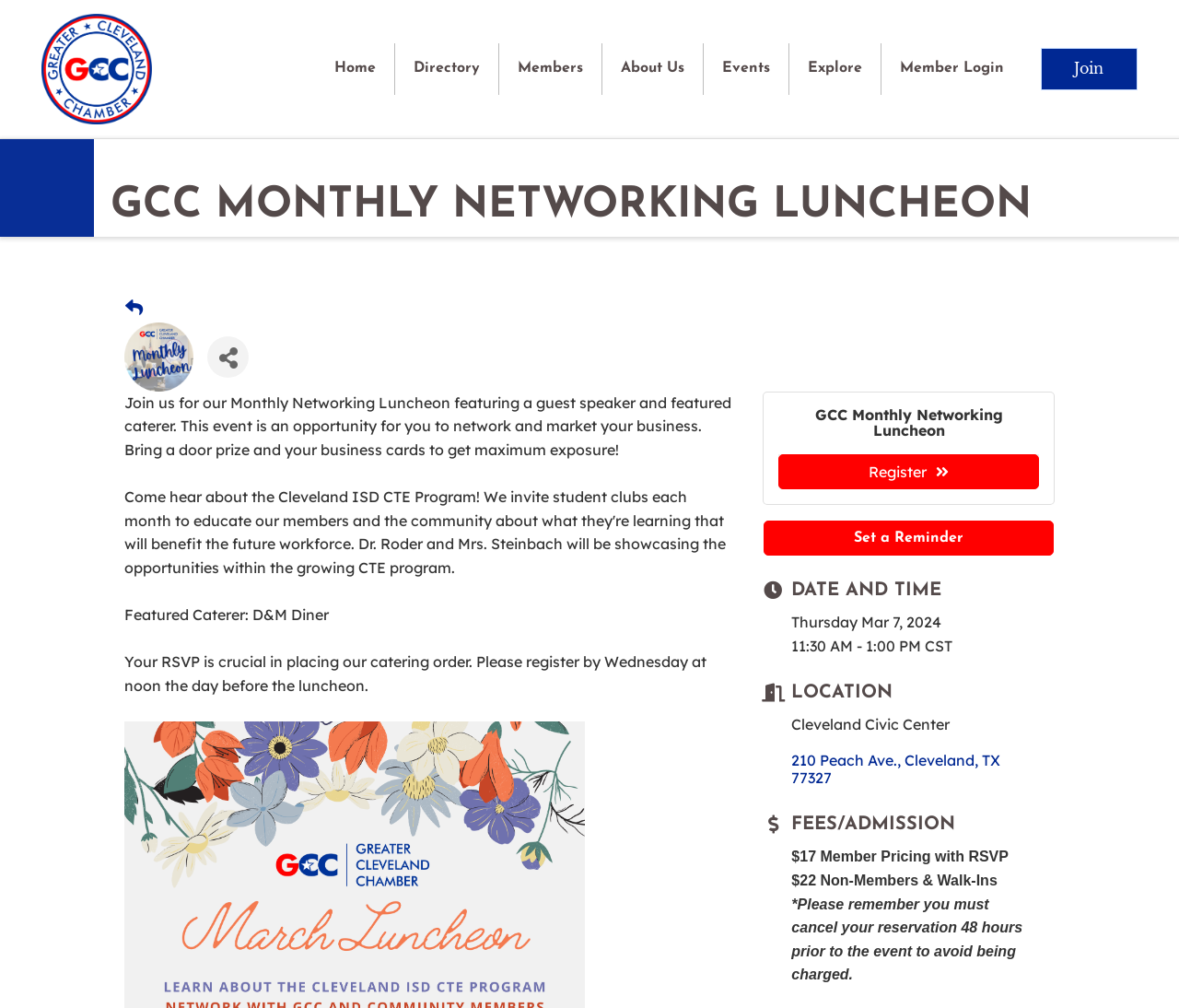Determine the bounding box coordinates of the section to be clicked to follow the instruction: "Click on the '新闻动态' link". The coordinates should be given as four float numbers between 0 and 1, formatted as [left, top, right, bottom].

None